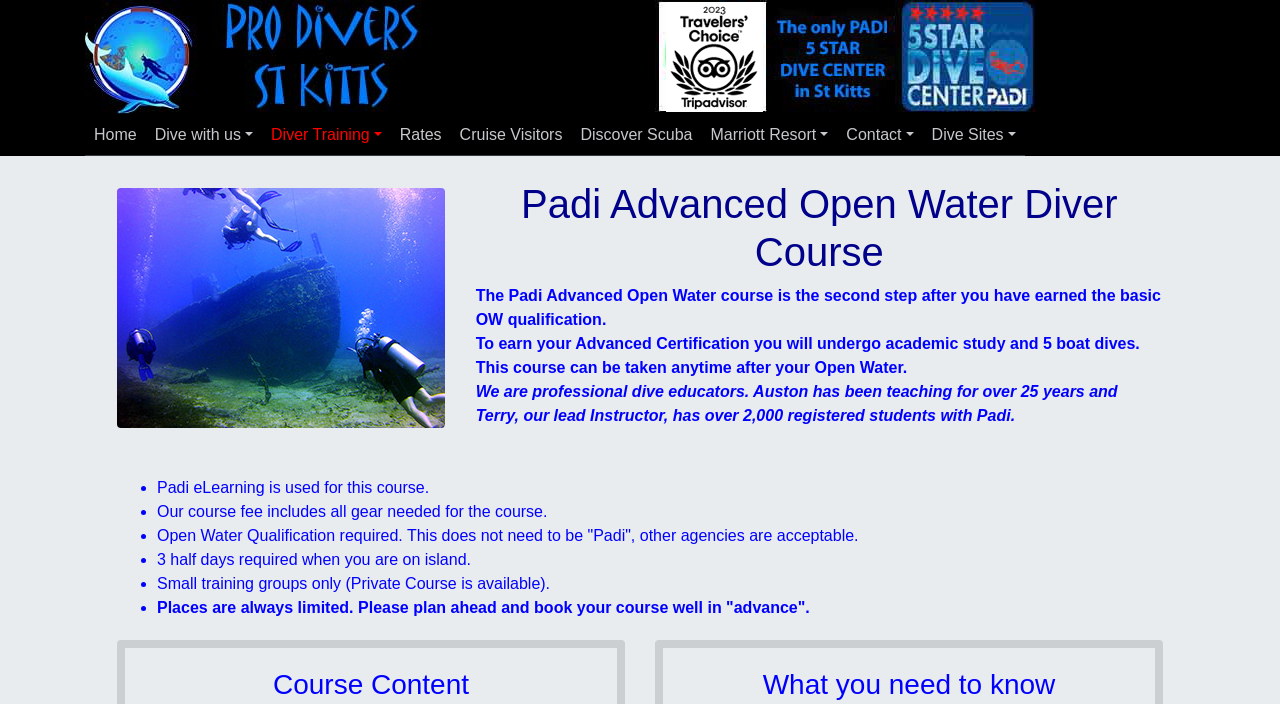Identify and provide the text content of the webpage's primary headline.

Padi Advanced Open Water Diver Course